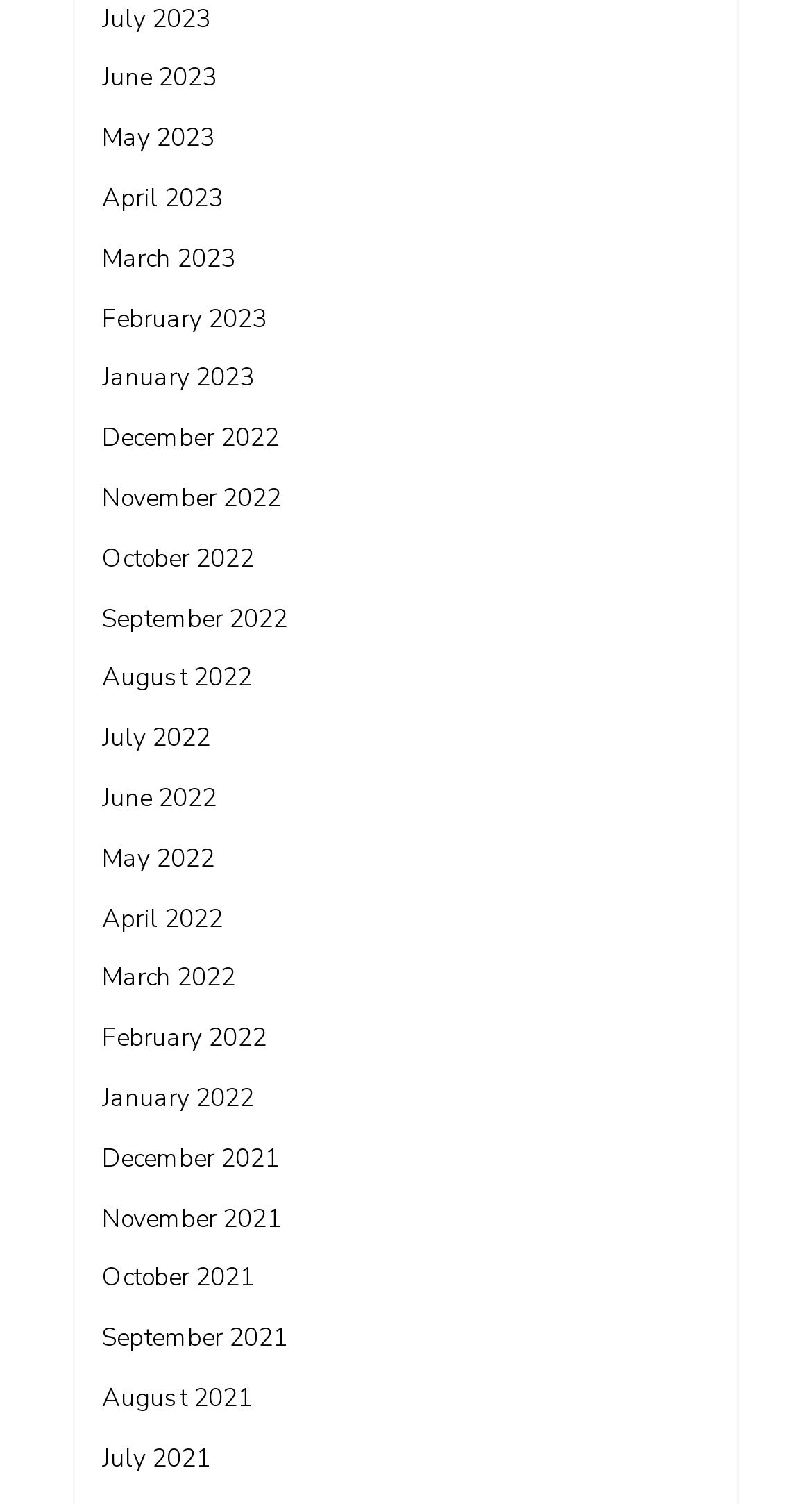What is the latest month listed?
Using the screenshot, give a one-word or short phrase answer.

July 2023